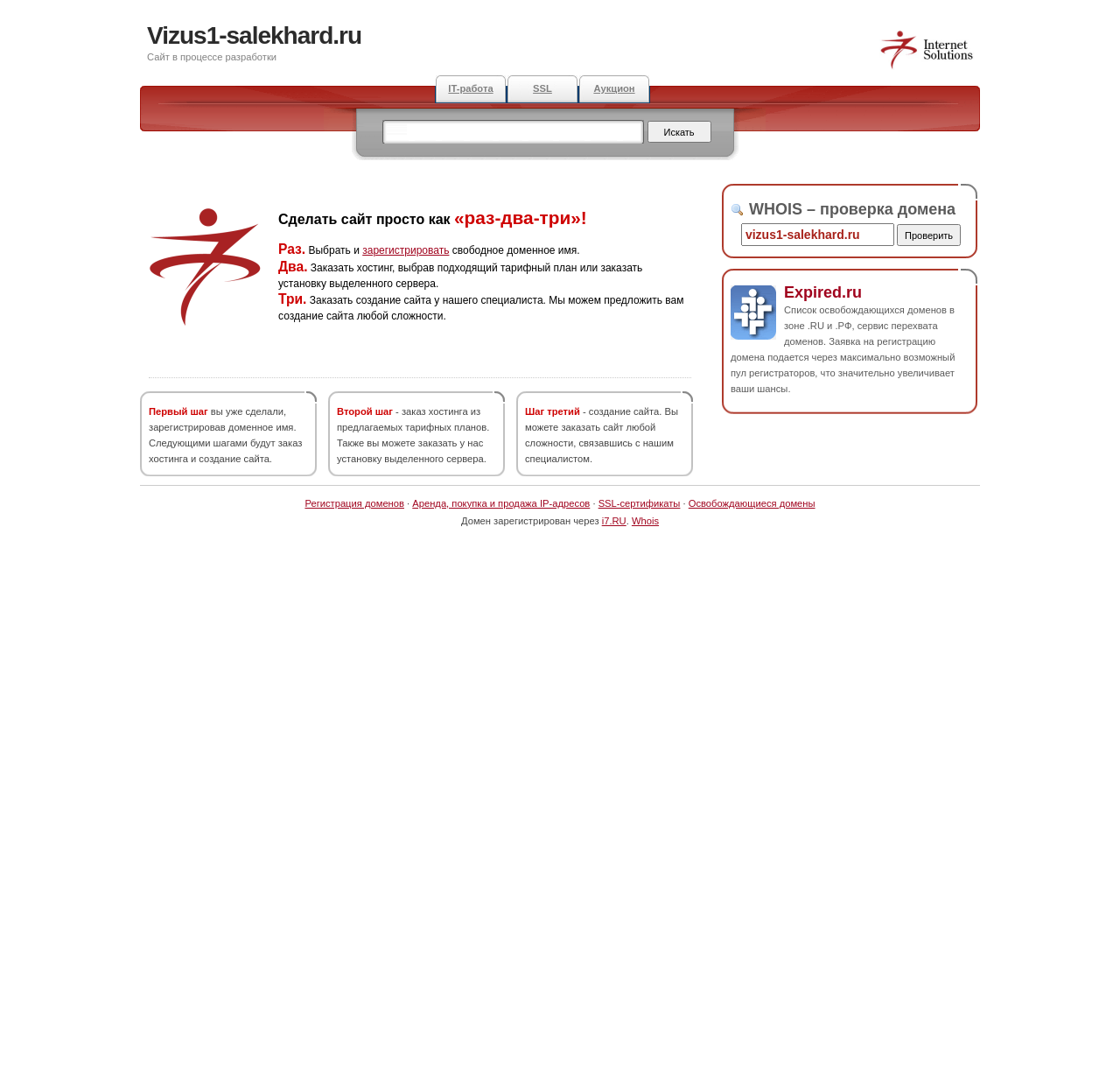What is the alternative to registering a domain name?
Please respond to the question thoroughly and include all relevant details.

The alternative to registering a domain name is to use an expired domain, as suggested by the link 'Expired.ru' which appears to be a service for registering expired domains.